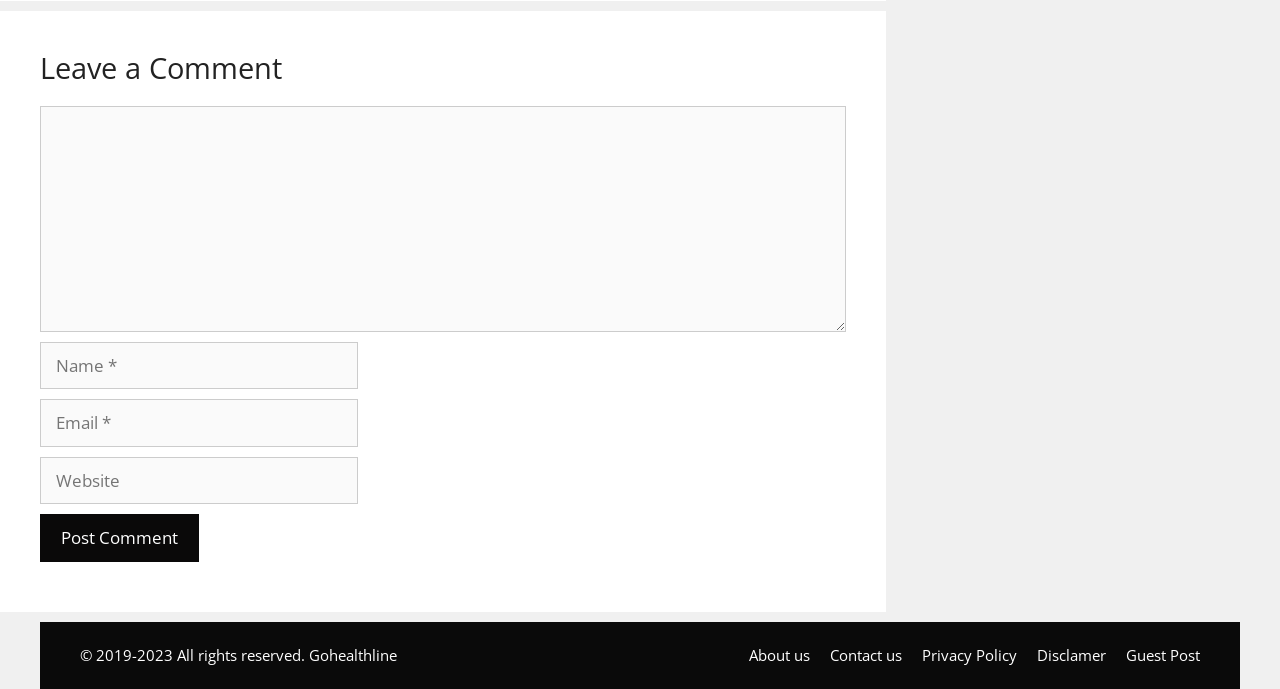Please identify the coordinates of the bounding box for the clickable region that will accomplish this instruction: "visit about us page".

[0.585, 0.935, 0.633, 0.964]